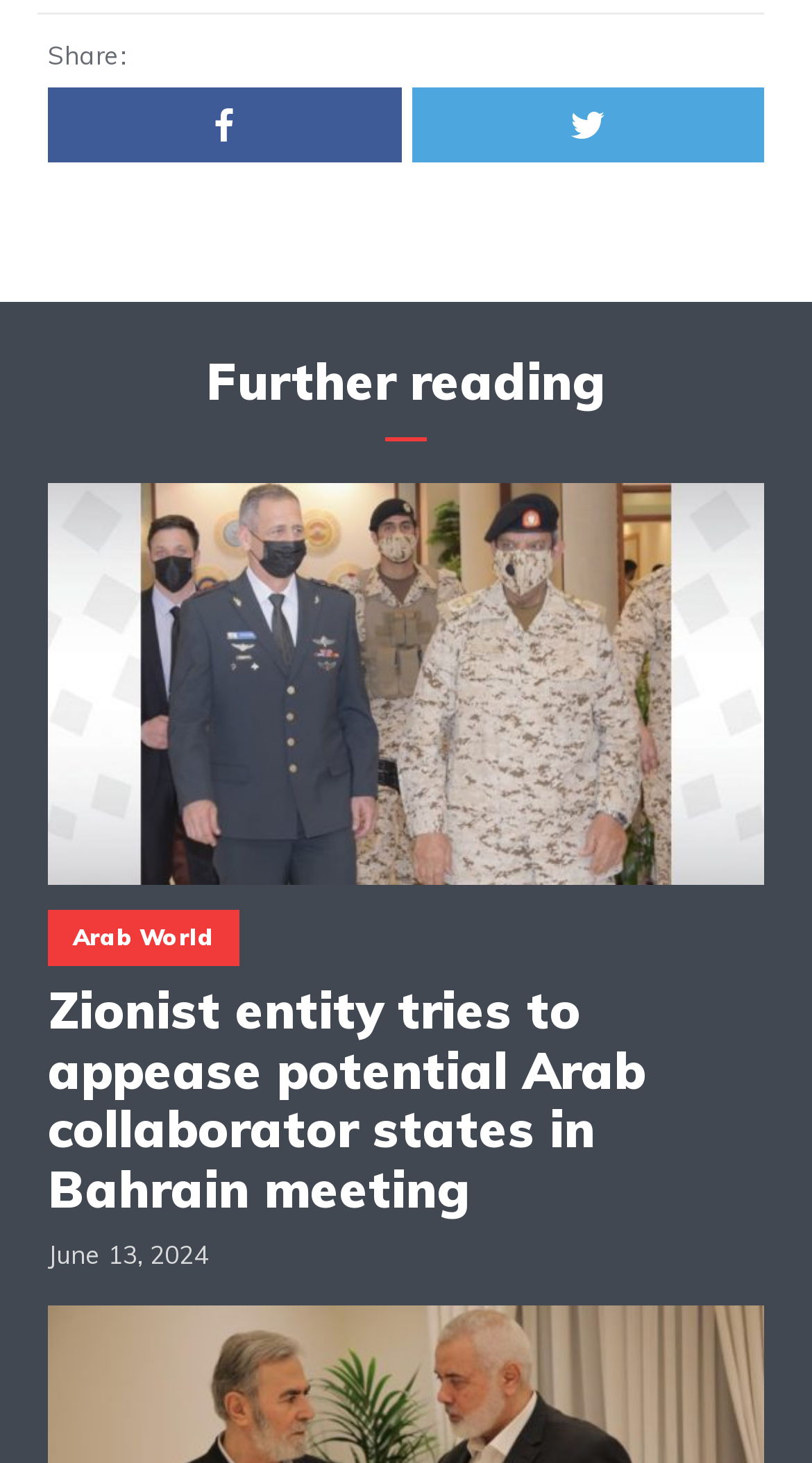What is the category of the article?
Craft a detailed and extensive response to the question.

I found the category of the article by looking at the heading element with the text 'Further reading' which is a sibling element of the article element.